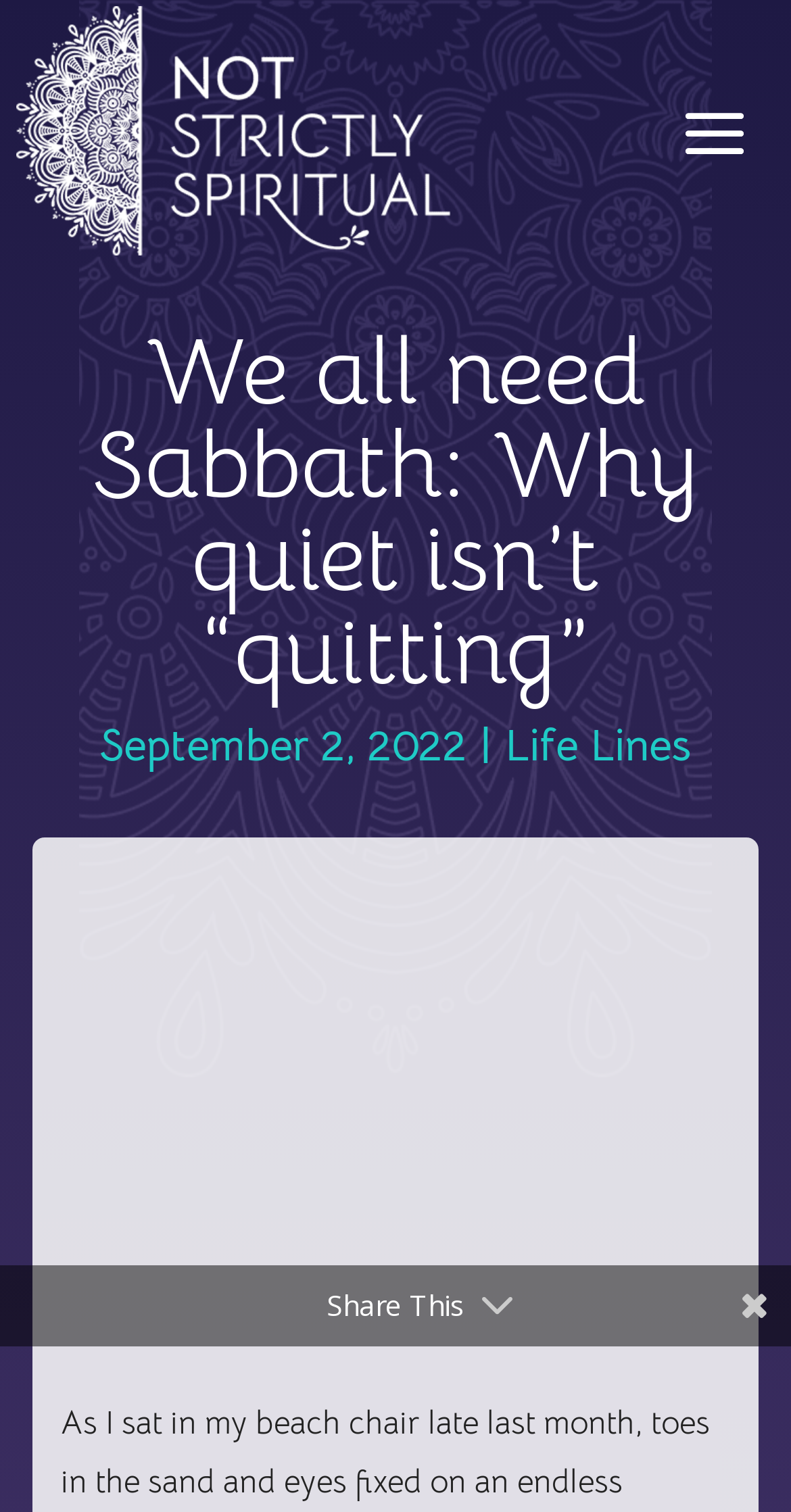Respond with a single word or phrase to the following question: What is the name of the logo?

Not Strictly Spiritual logo